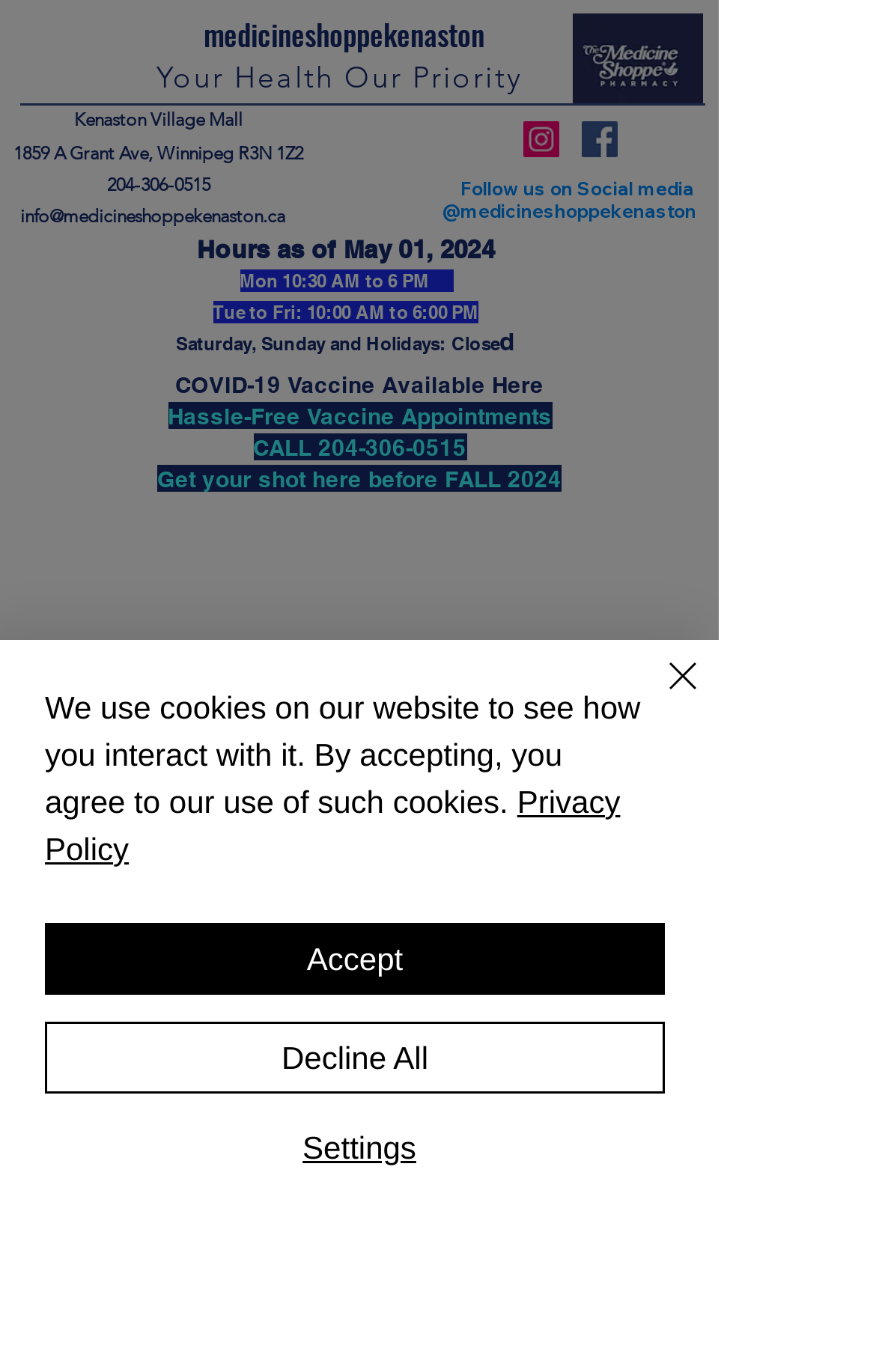Describe the webpage in detail, including text, images, and layout.

This webpage is about the MS426 LOYALTY CLUB of medicineshopkenaston. At the top, there is a logo image and a link to the website. Below that, there is a heading that reads "Your Health Our Priority" followed by the address "Kenaston Village Mall, 1859 A Grant Ave, Winnipeg R3N 1Z2" and a phone number "204-306-0515".

On the left side, there is a section that promotes the app, with a static text "Get the Best Experience on the App" and a button "Check it Out" below it. Next to it, there is a button "Not Now". Above this section, there is an image.

On the right side, there is a section that displays the business hours, which are listed as of May 01, 2024. Below that, there is a section that promotes the COVID-19 vaccine, with a heading that reads "COVID-19 Vaccine Available Here Hassle-Free Vaccine Appointments CALL 204-306-0515 Get your shot here before FALL 2024".

At the bottom of the page, there is a social bar with links to Instagram and Facebook, as well as a link to follow the business on social media. There is also a copyright notice that reads "©2023 by medicineshoppekenaston. Proudly created with Wix.com".

In the middle of the page, there is an alert that informs users about the use of cookies on the website, with links to the Privacy Policy and buttons to Accept, Decline All, or adjust Settings. There is also a button to Close the alert.